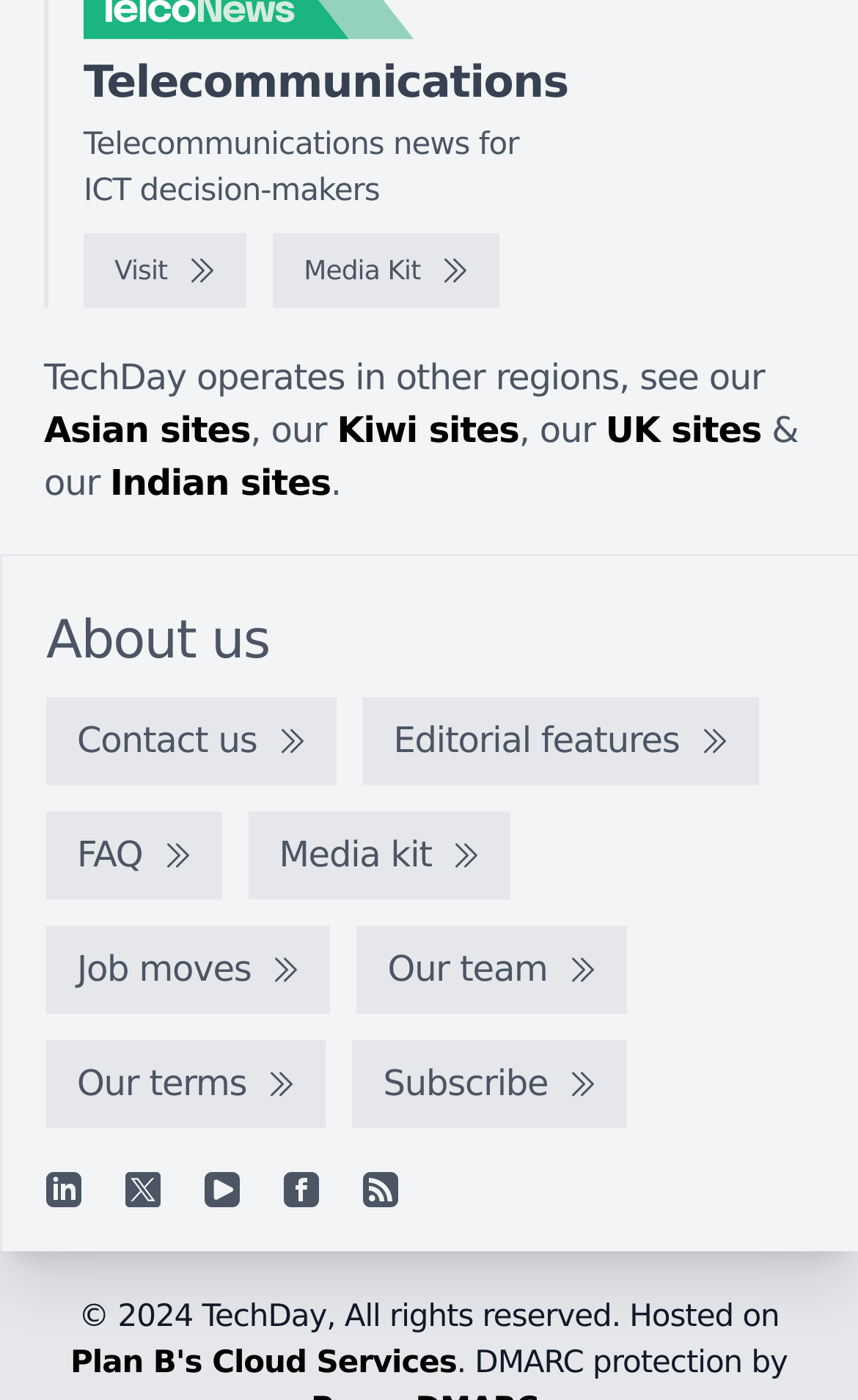Predict the bounding box coordinates of the UI element that matches this description: "Blair's Blog". The coordinates should be in the format [left, top, right, bottom] with each value between 0 and 1.

None